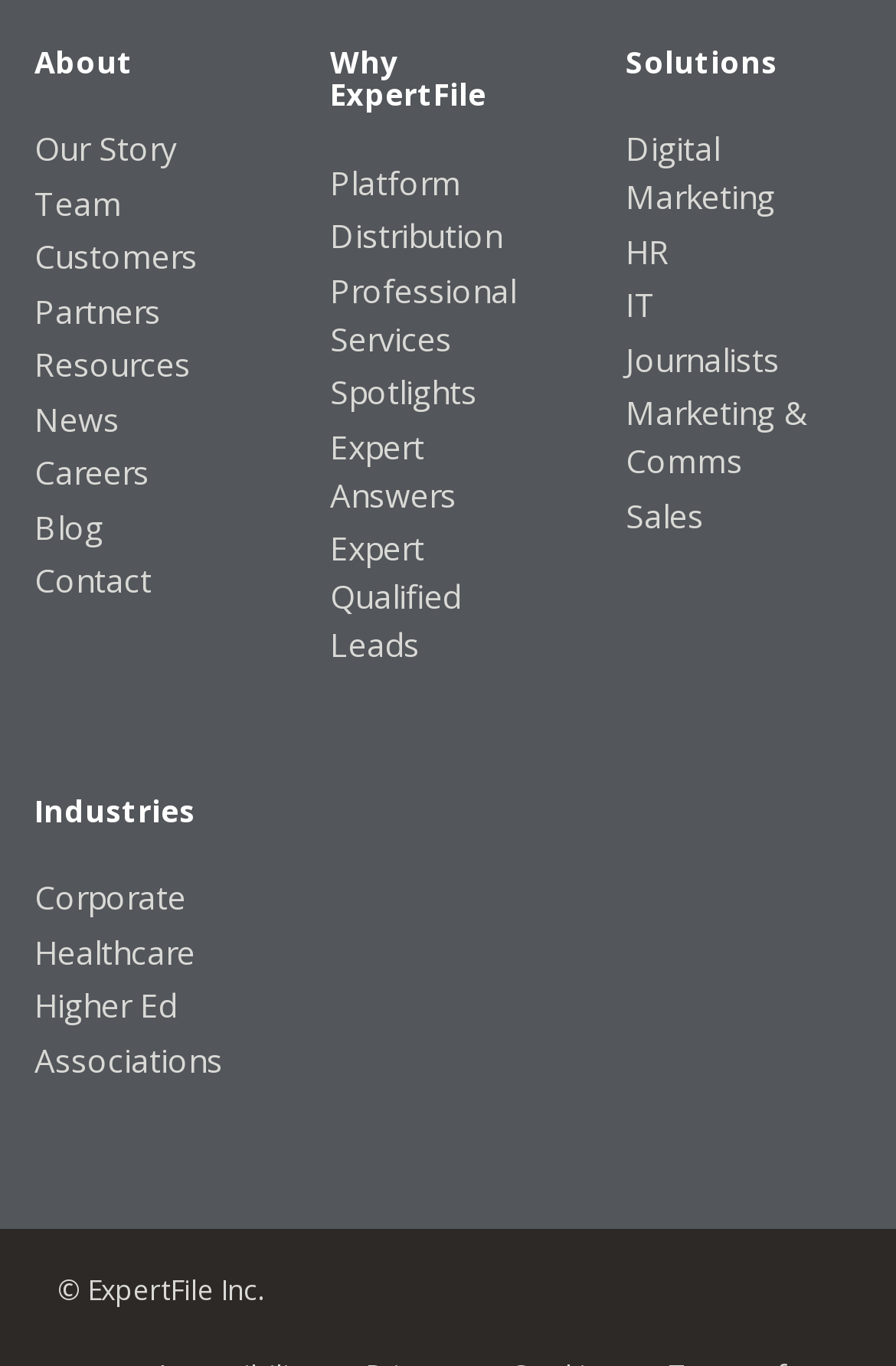Please predict the bounding box coordinates of the element's region where a click is necessary to complete the following instruction: "Visit the BP HOME page". The coordinates should be represented by four float numbers between 0 and 1, i.e., [left, top, right, bottom].

None